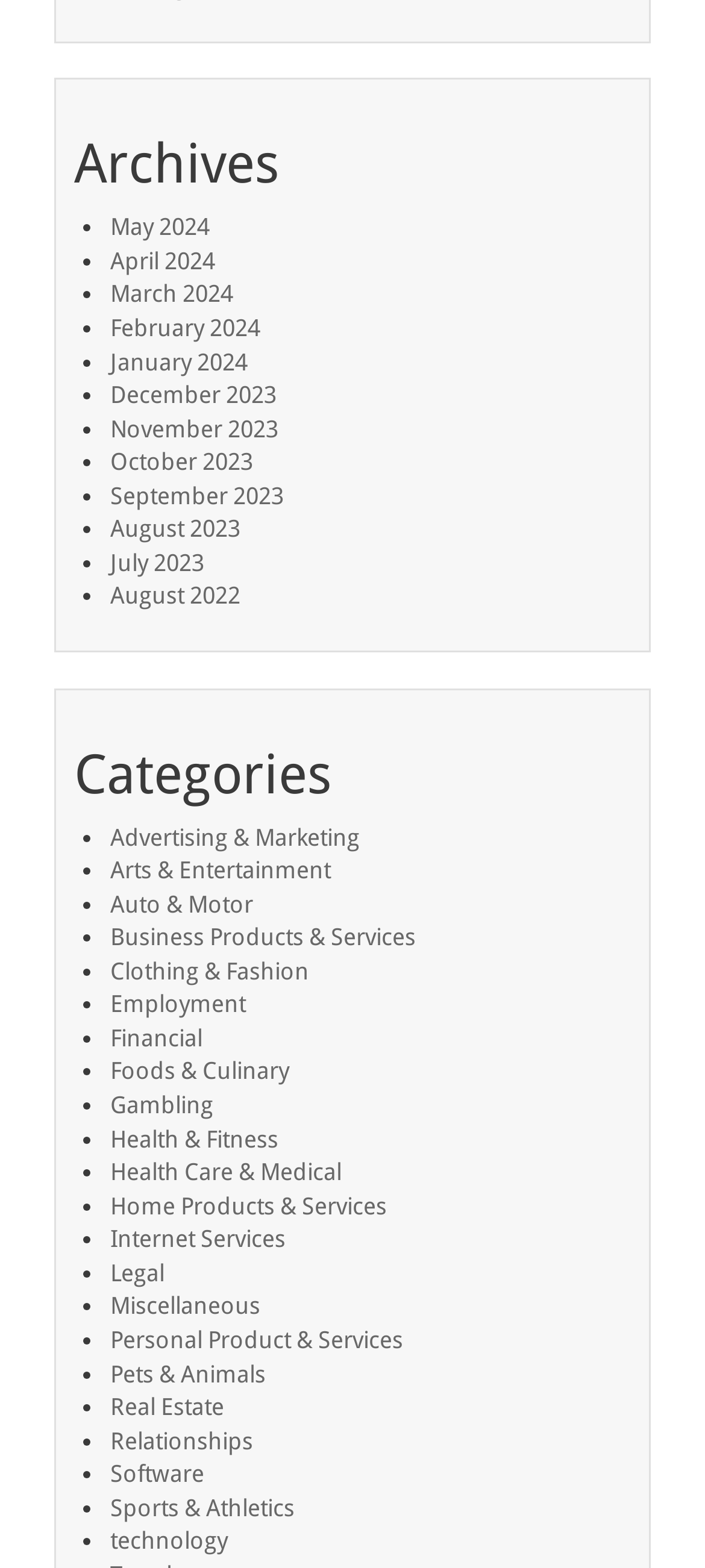What is the first category listed?
Using the information from the image, provide a comprehensive answer to the question.

I looked at the list of categories under the 'Categories' heading and found that the first category listed is 'Advertising & Marketing'.